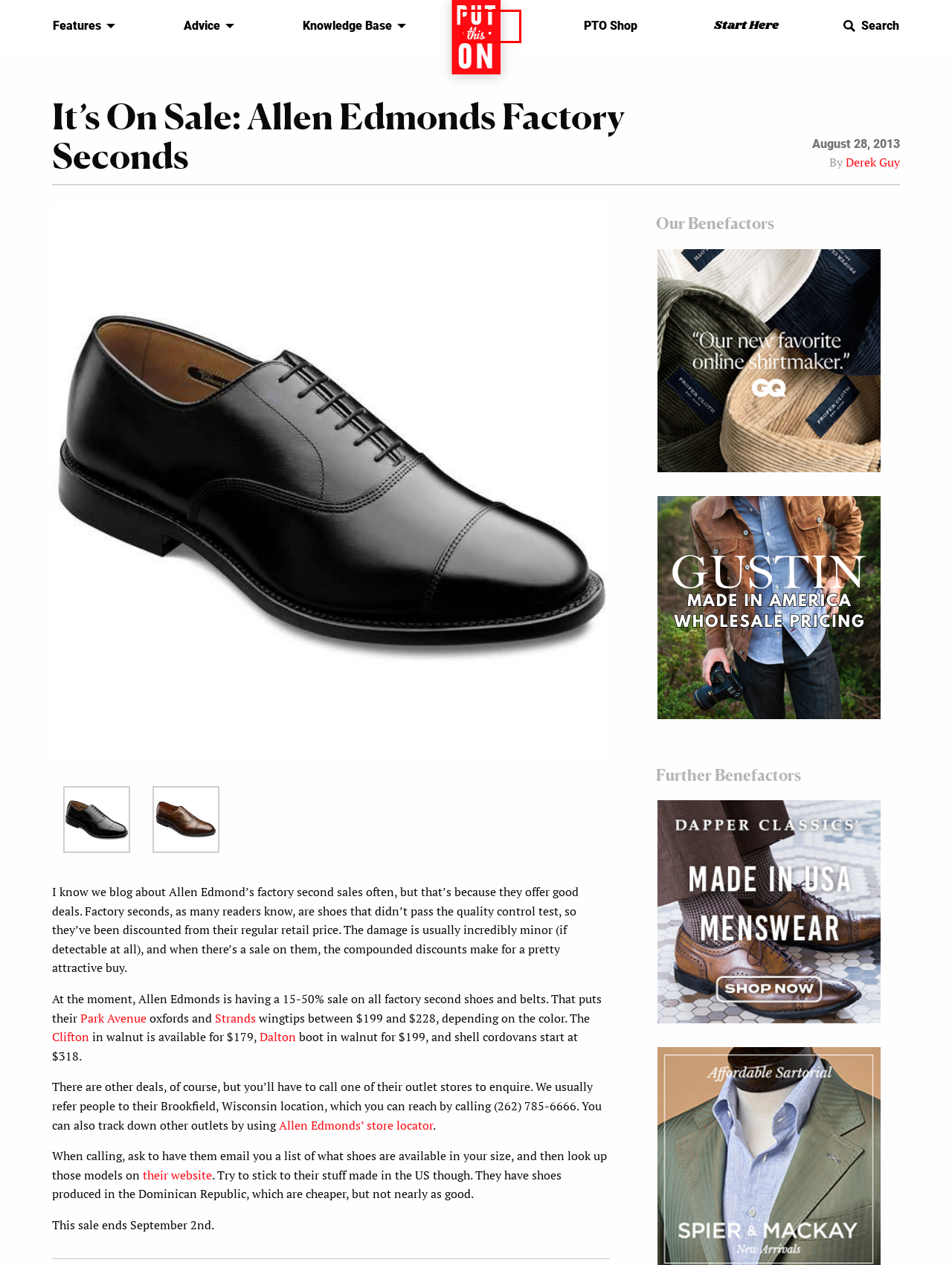You are provided with a screenshot of a webpage where a red rectangle bounding box surrounds an element. Choose the description that best matches the new webpage after clicking the element in the red bounding box. Here are the choices:
A. Q and Answer: Ten In-Between Shoes – Put This On
B. Derek Guy, Author at Put This On
C. Start Here – Put This On
D. The Put This On Shop
E. Editorial Policy – Put This On
F. Advertise – Put This On
G. The Importance of Gray Pants – Put This On
H. Home – Put This On

H